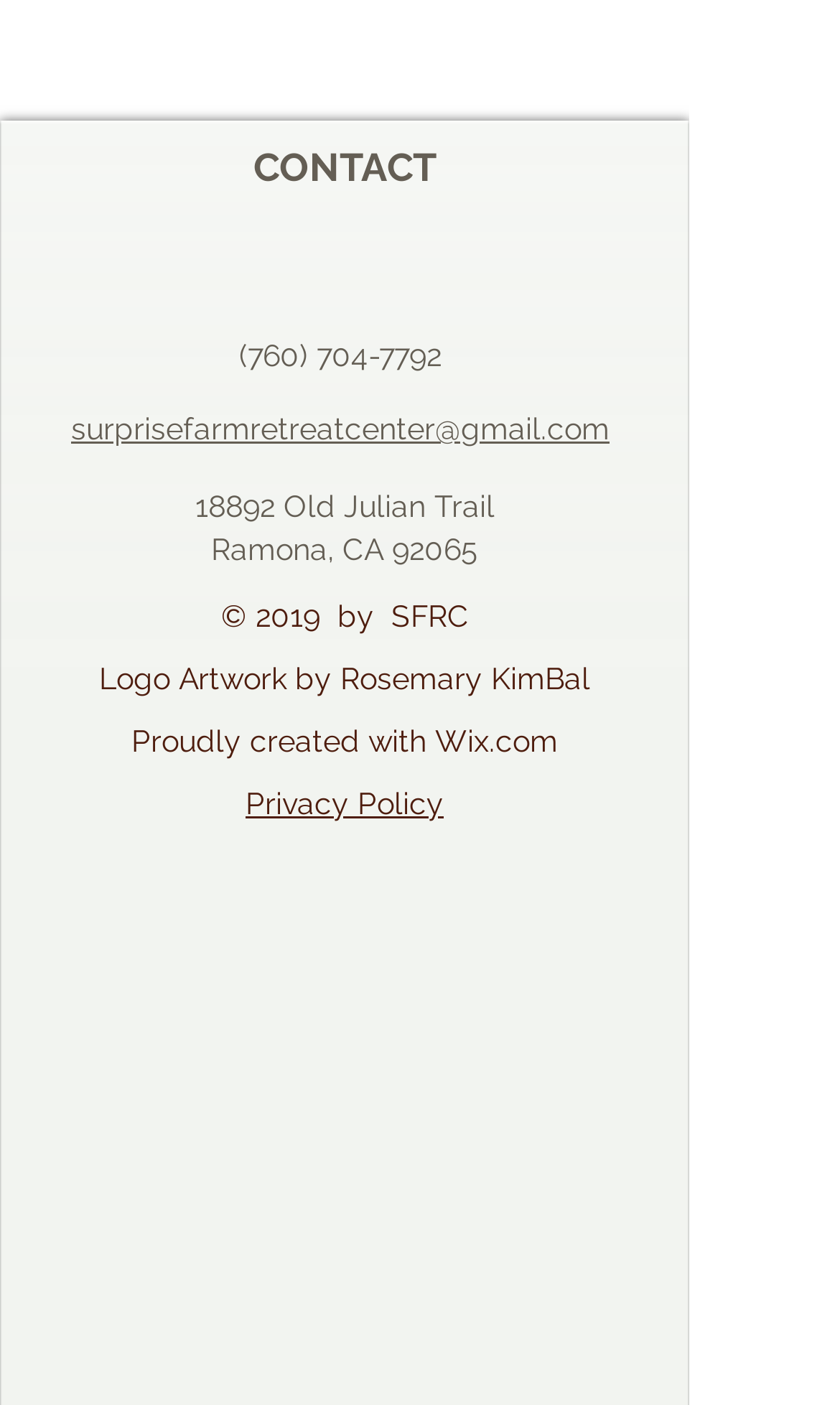What is the email address of the retreat center? Using the information from the screenshot, answer with a single word or phrase.

surprisefarmretreatcenter@gmail.com